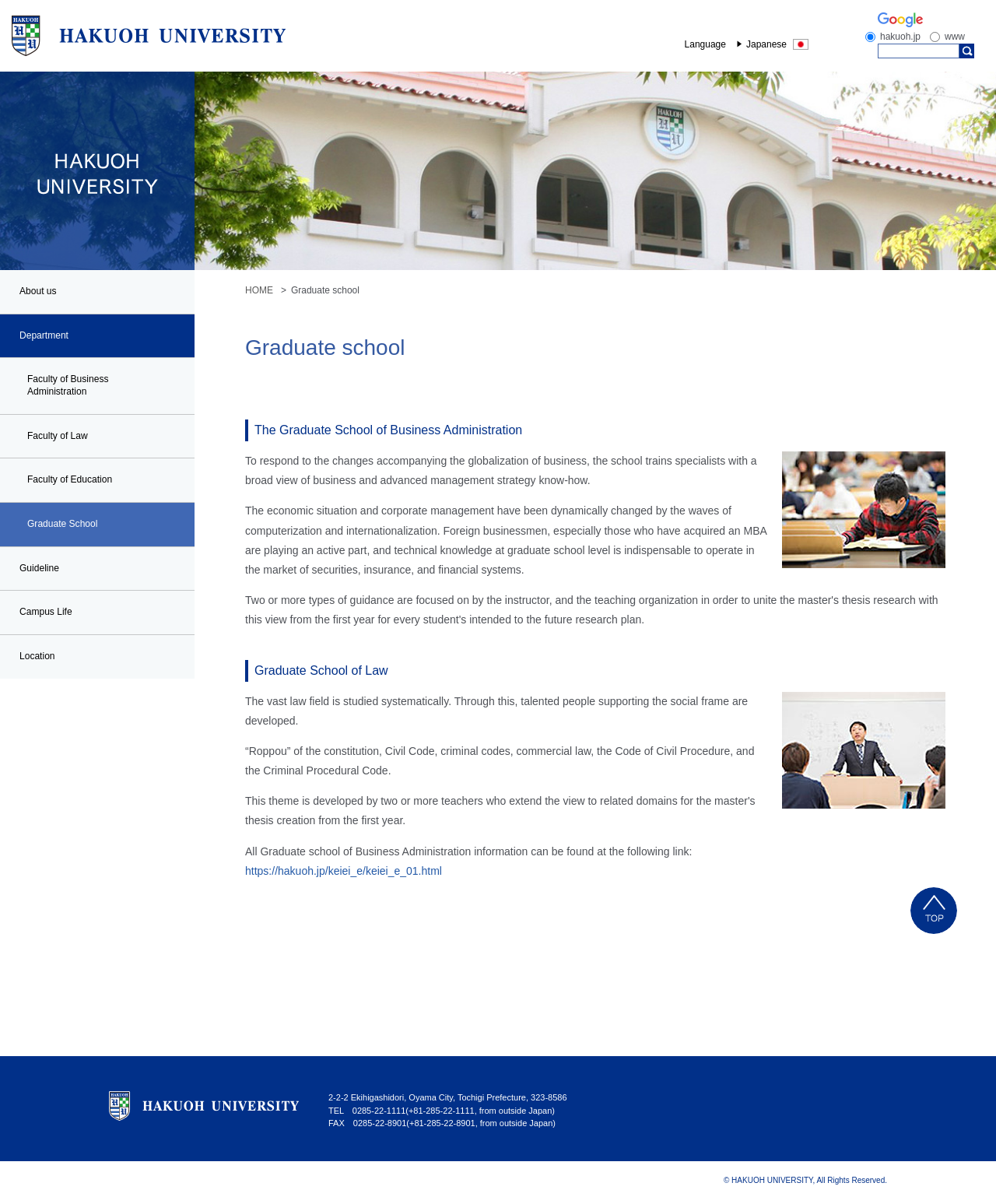Identify the bounding box coordinates for the UI element described as: "Graduate School". The coordinates should be provided as four floats between 0 and 1: [left, top, right, bottom].

[0.0, 0.427, 0.195, 0.466]